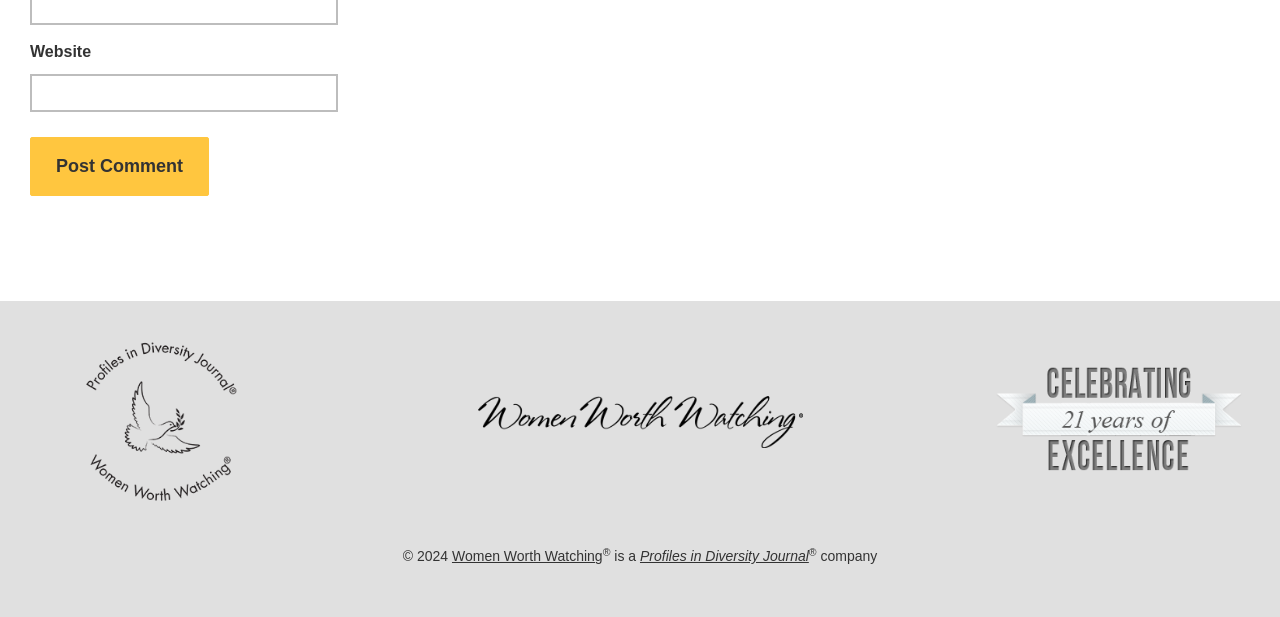Based on the image, provide a detailed and complete answer to the question: 
What is the name of the website?

The name of the website can be determined by looking at the StaticText element with the text 'Website' at the top of the webpage, which suggests that the website is referred to by this name.